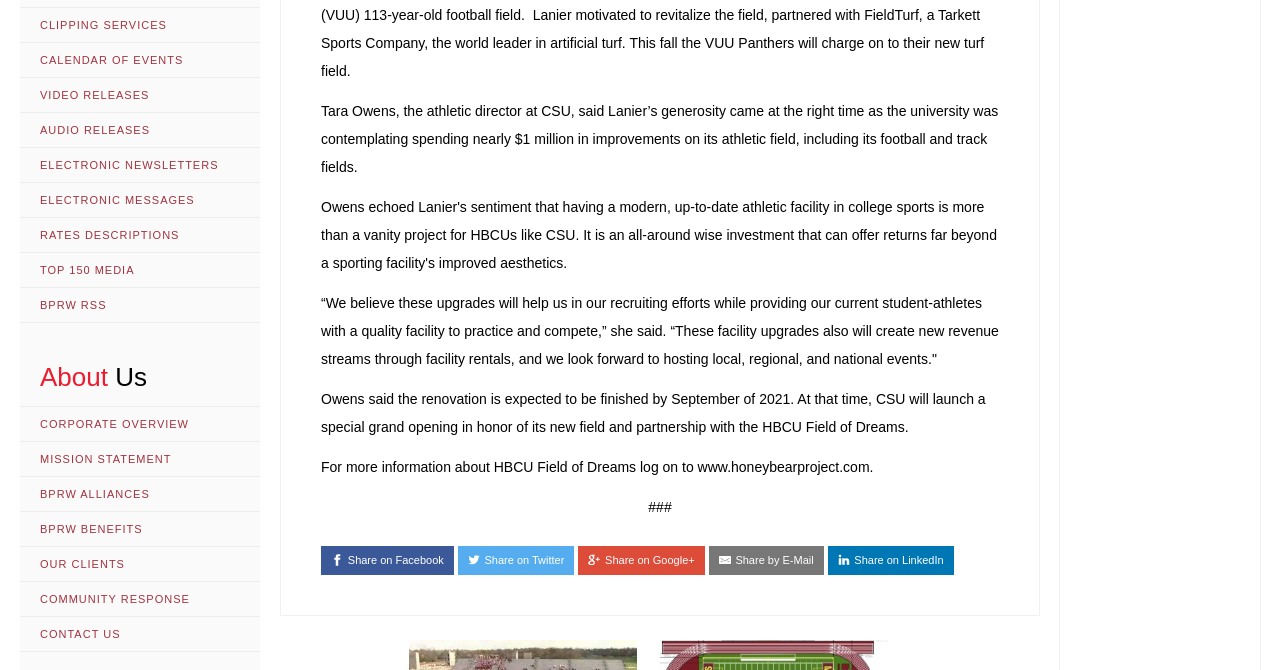Locate the bounding box coordinates of the region to be clicked to comply with the following instruction: "Learn about BPRW ALLIANCES". The coordinates must be four float numbers between 0 and 1, in the form [left, top, right, bottom].

[0.016, 0.712, 0.203, 0.764]